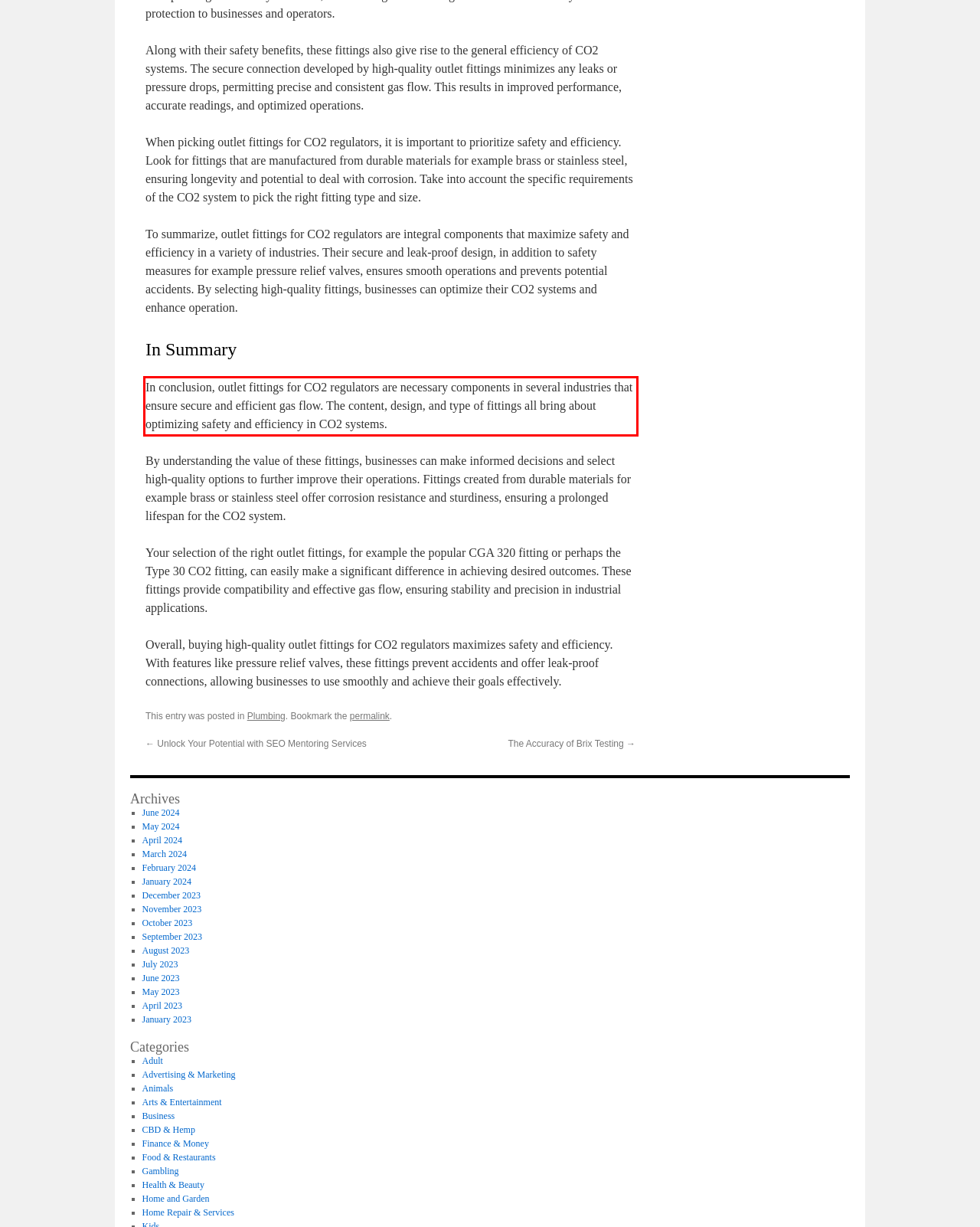From the provided screenshot, extract the text content that is enclosed within the red bounding box.

In conclusion, outlet fittings for CO2 regulators are necessary components in several industries that ensure secure and efficient gas flow. The content, design, and type of fittings all bring about optimizing safety and efficiency in CO2 systems.